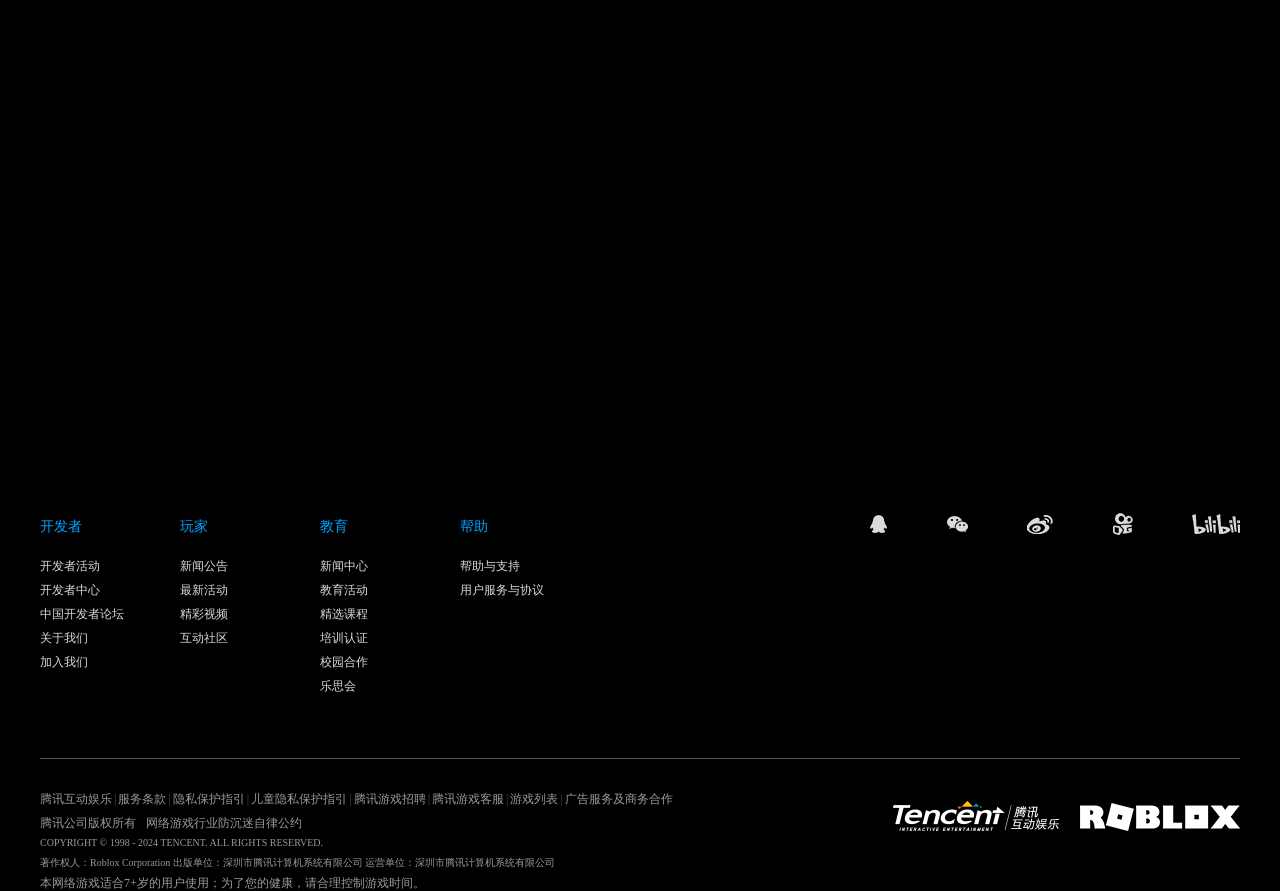Respond to the question below with a concise word or phrase:
What is the company name mentioned at the bottom of the webpage?

TENCENT